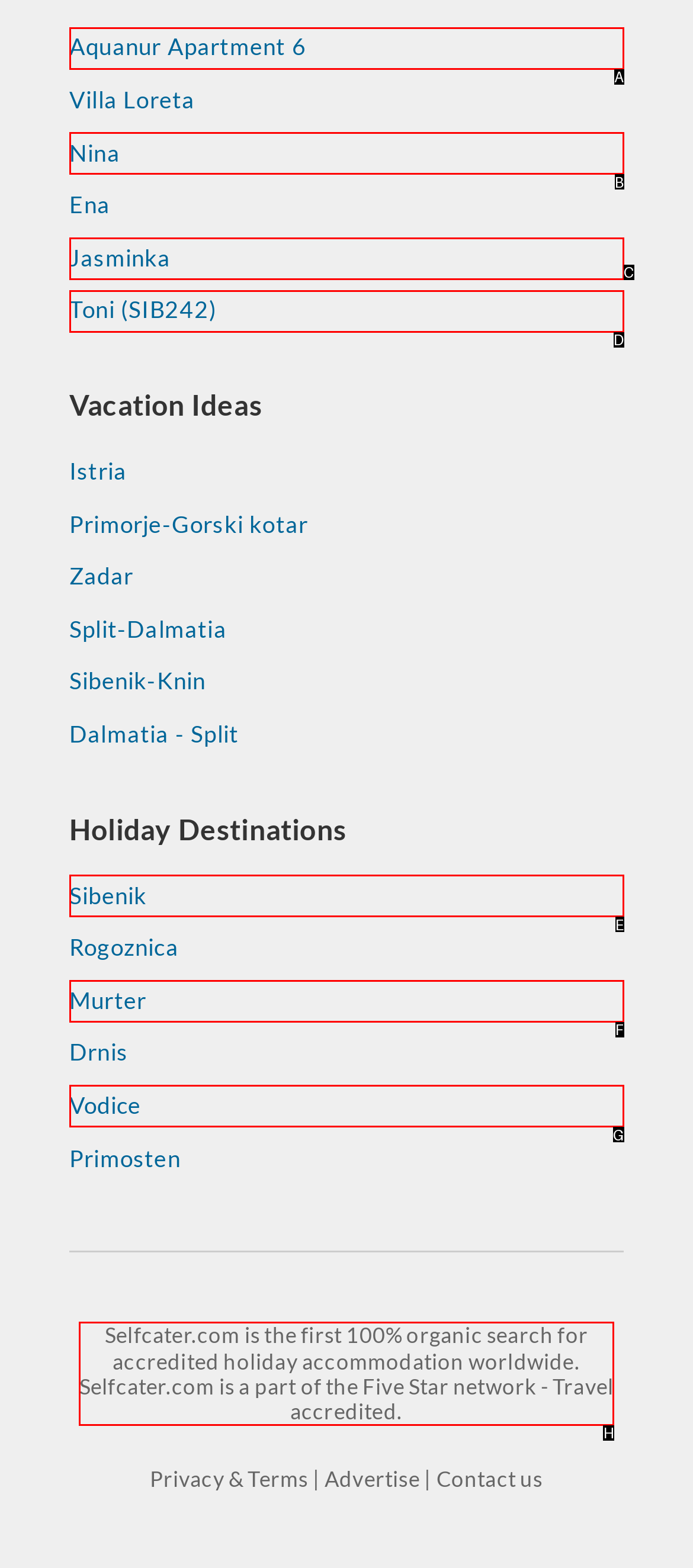Given the instruction: Read about Selfcater.com, which HTML element should you click on?
Answer with the letter that corresponds to the correct option from the choices available.

H